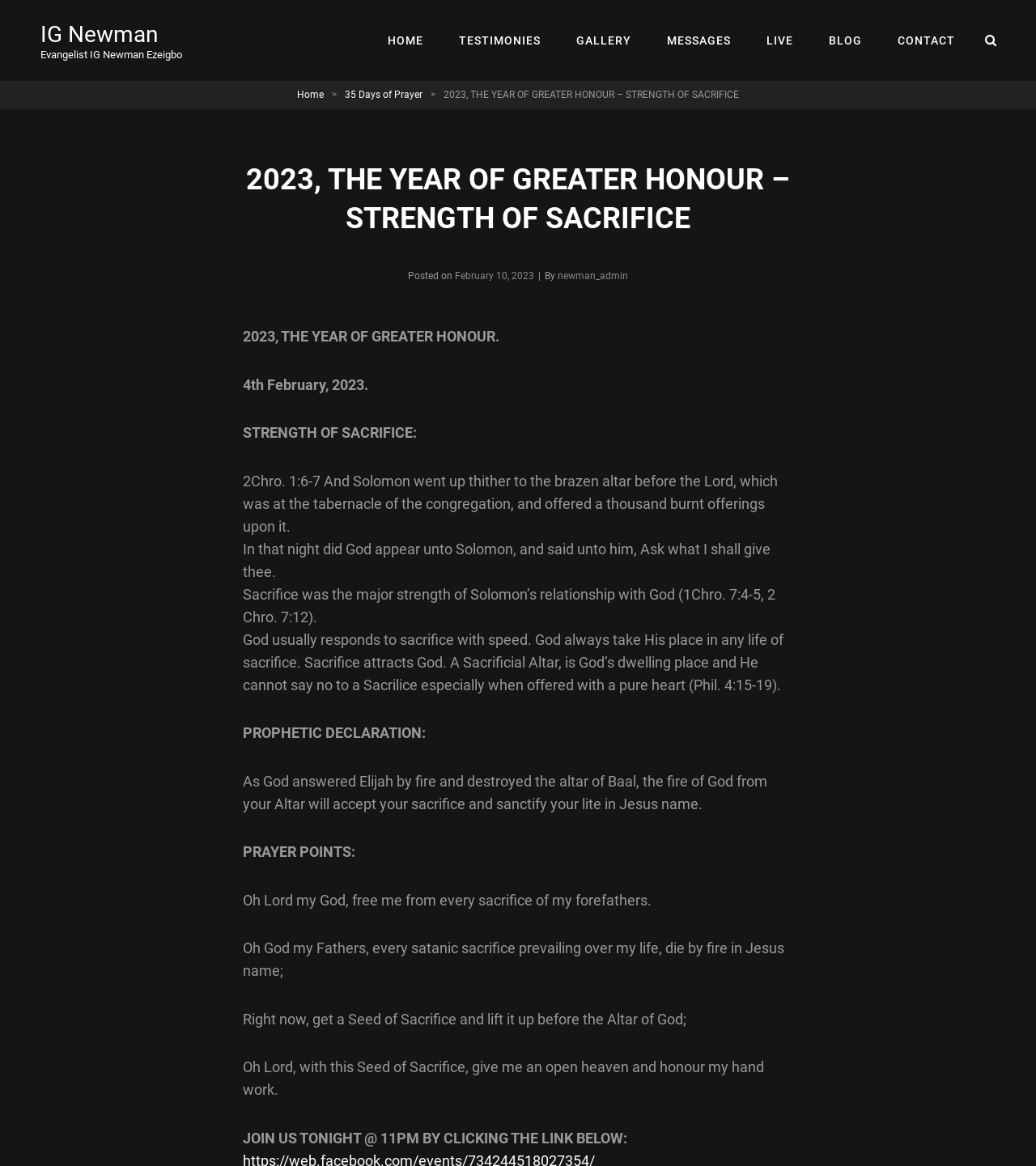Find the bounding box coordinates of the clickable area required to complete the following action: "Search using the search button".

[0.943, 0.022, 0.971, 0.047]